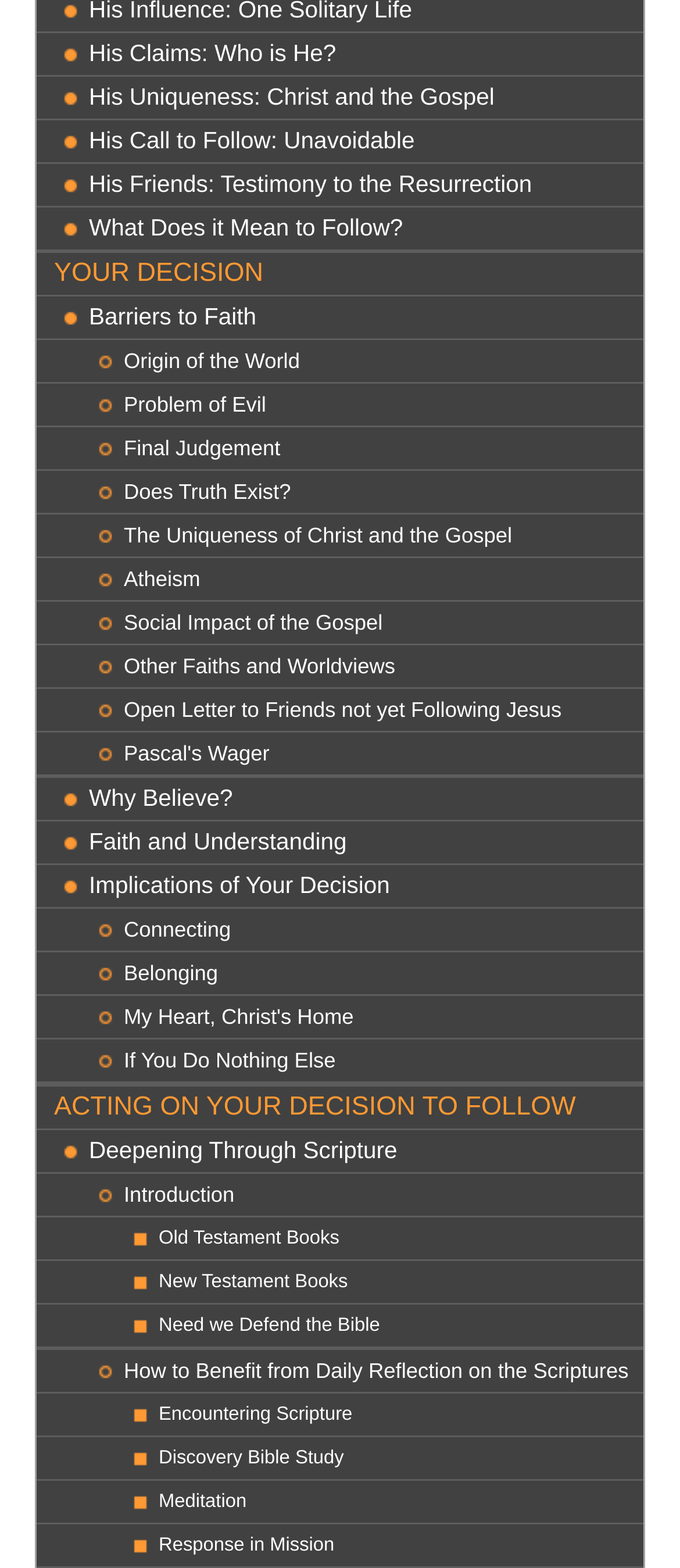What is the theme of the webpage?
Provide a concise answer using a single word or phrase based on the image.

Christianity